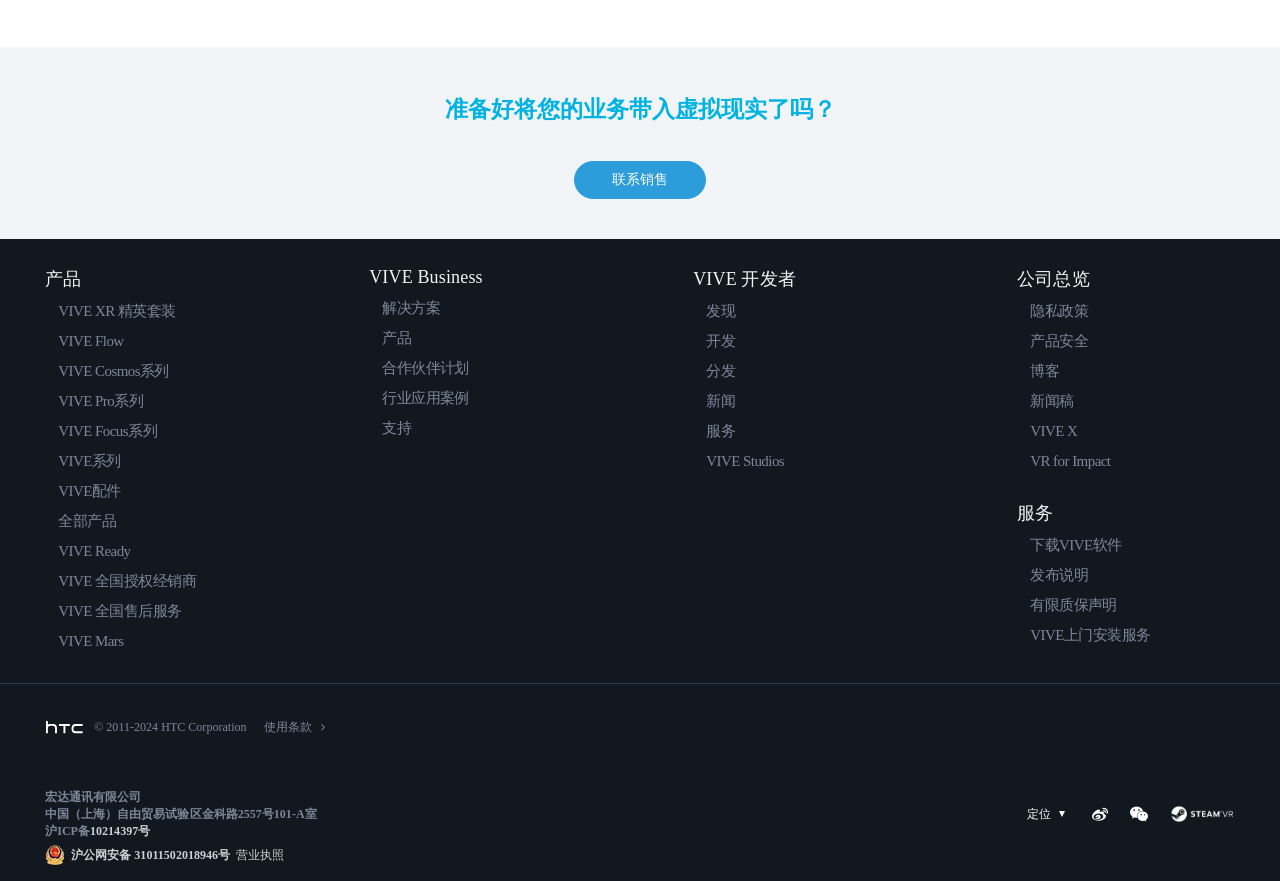Provide a brief response using a word or short phrase to this question:
What is the purpose of the '联系销售' link?

Contact sales